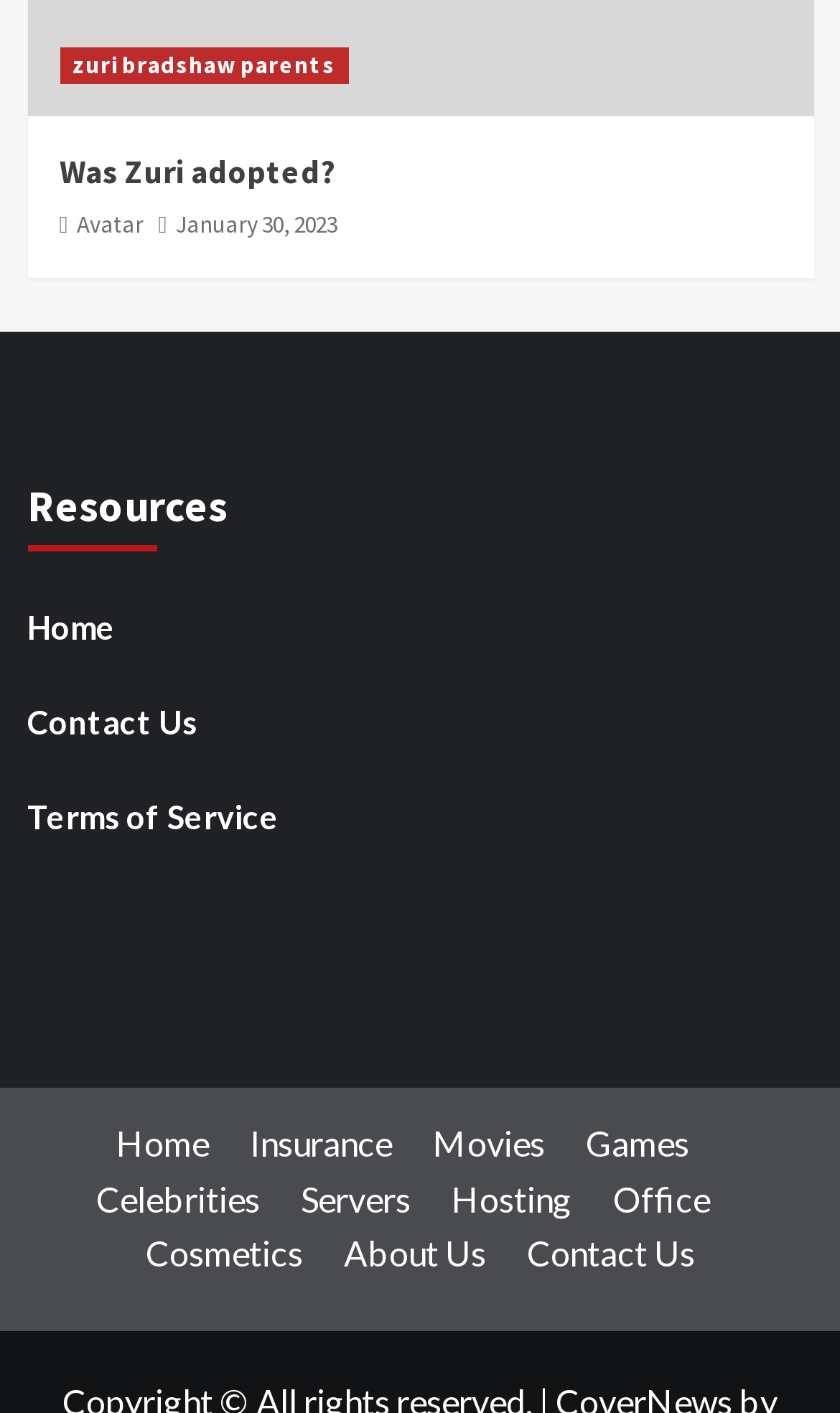What is the date mentioned on the page?
Based on the screenshot, provide your answer in one word or phrase.

January 30, 2023